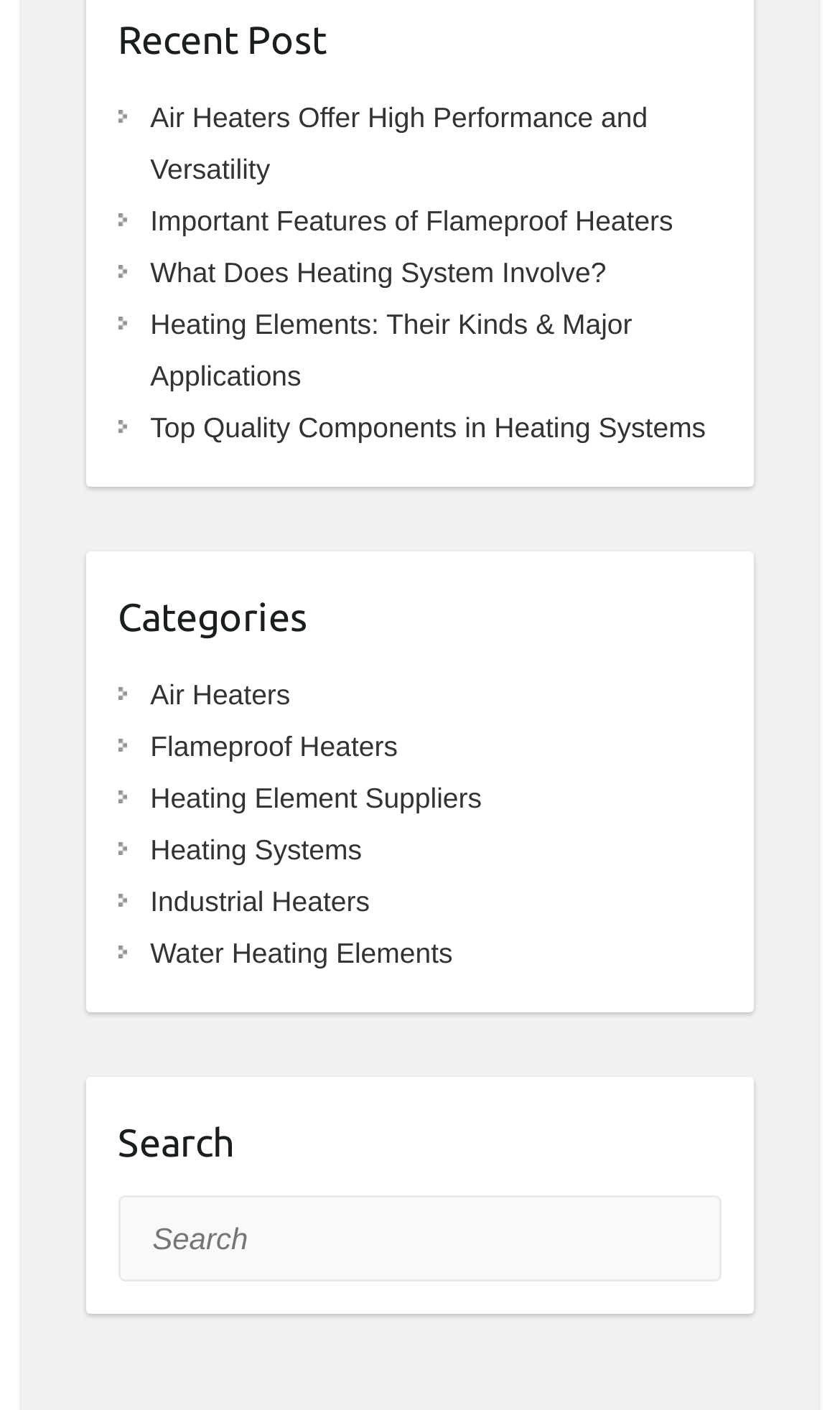Please find the bounding box coordinates for the clickable element needed to perform this instruction: "explore heating systems".

[0.179, 0.59, 0.431, 0.613]